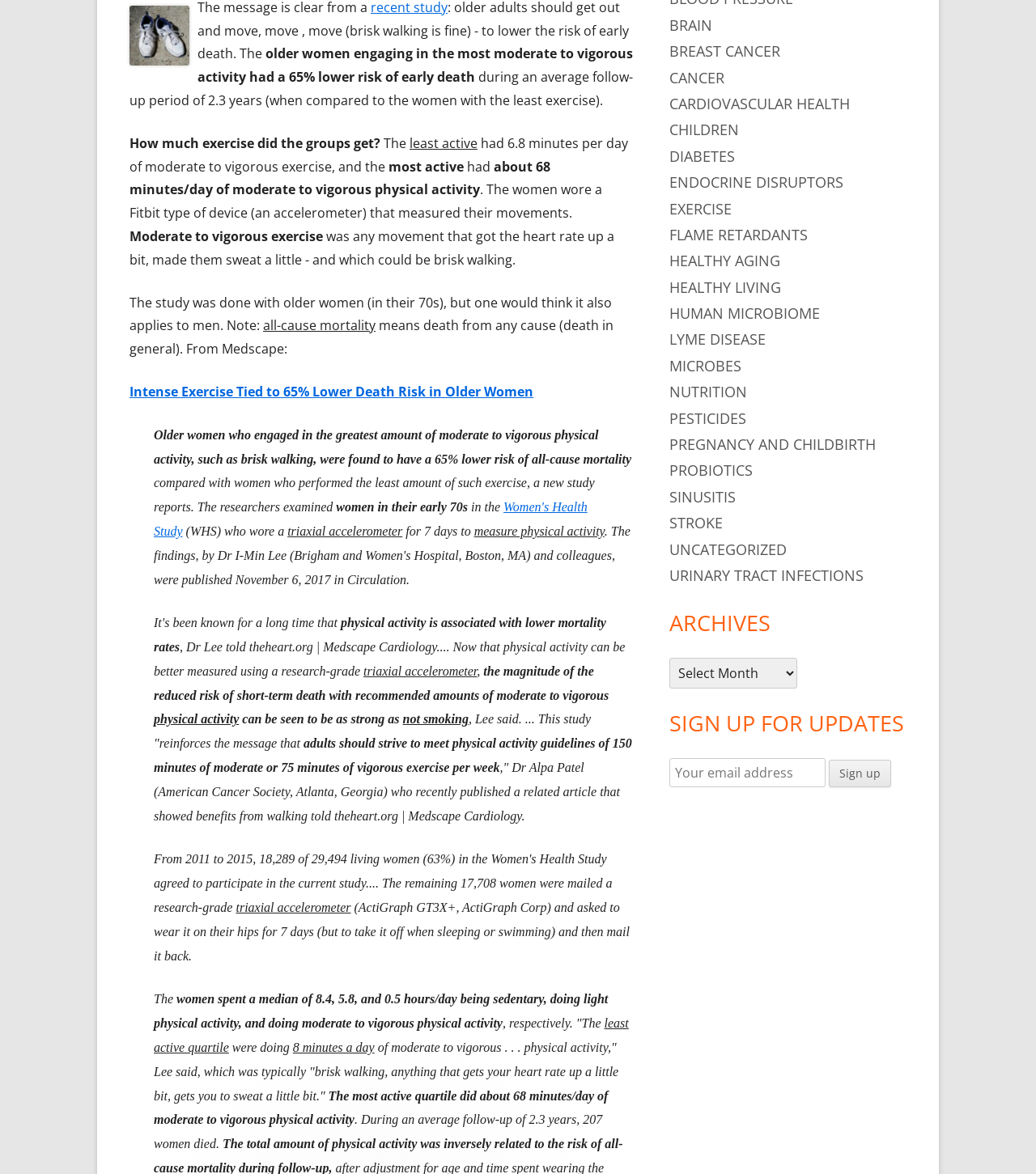Using the provided description: "value="Sign up"", find the bounding box coordinates of the corresponding UI element. The output should be four float numbers between 0 and 1, in the format [left, top, right, bottom].

[0.8, 0.647, 0.86, 0.671]